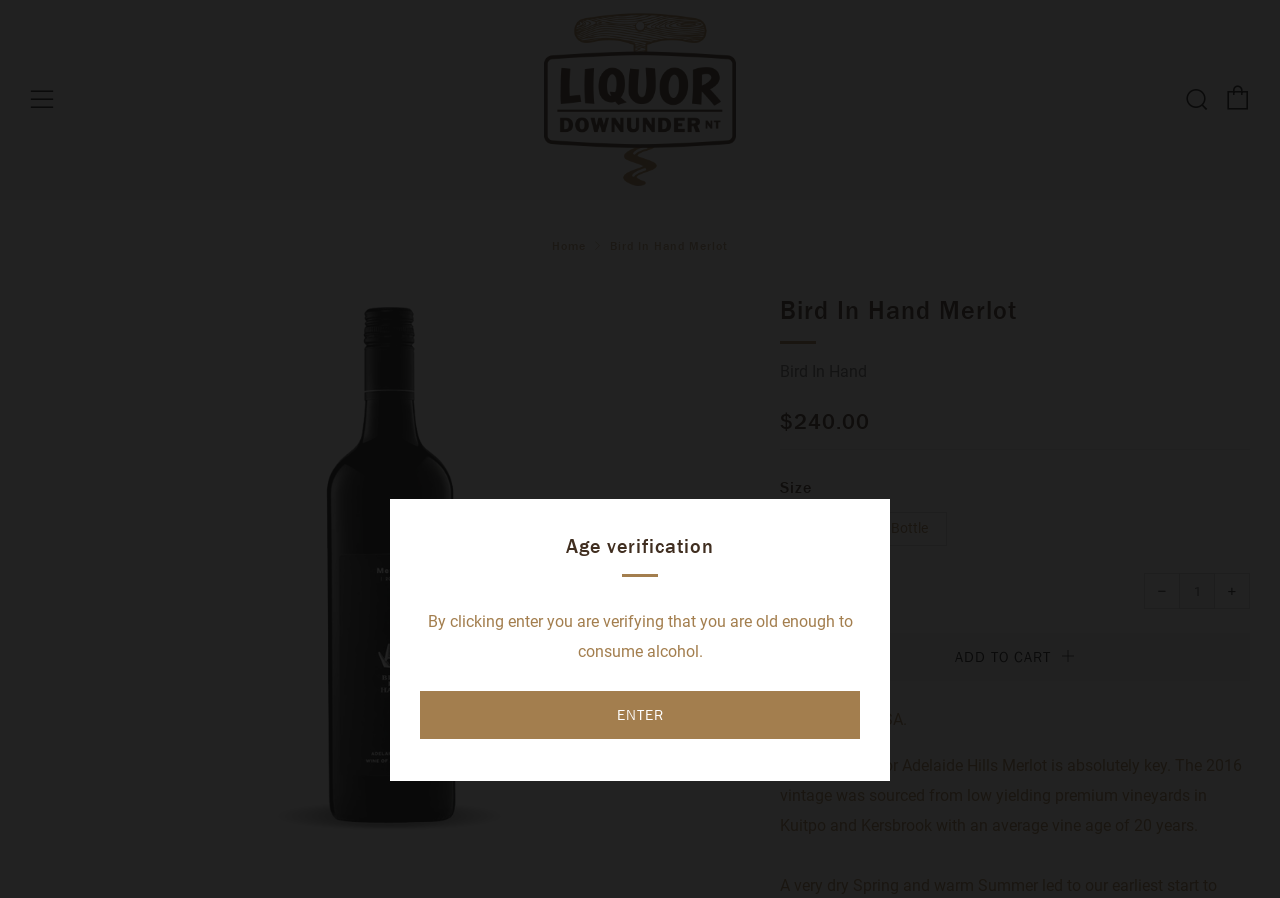Locate the bounding box coordinates of the area to click to fulfill this instruction: "Search for products". The bounding box should be presented as four float numbers between 0 and 1, in the order [left, top, right, bottom].

[0.925, 0.097, 0.944, 0.124]